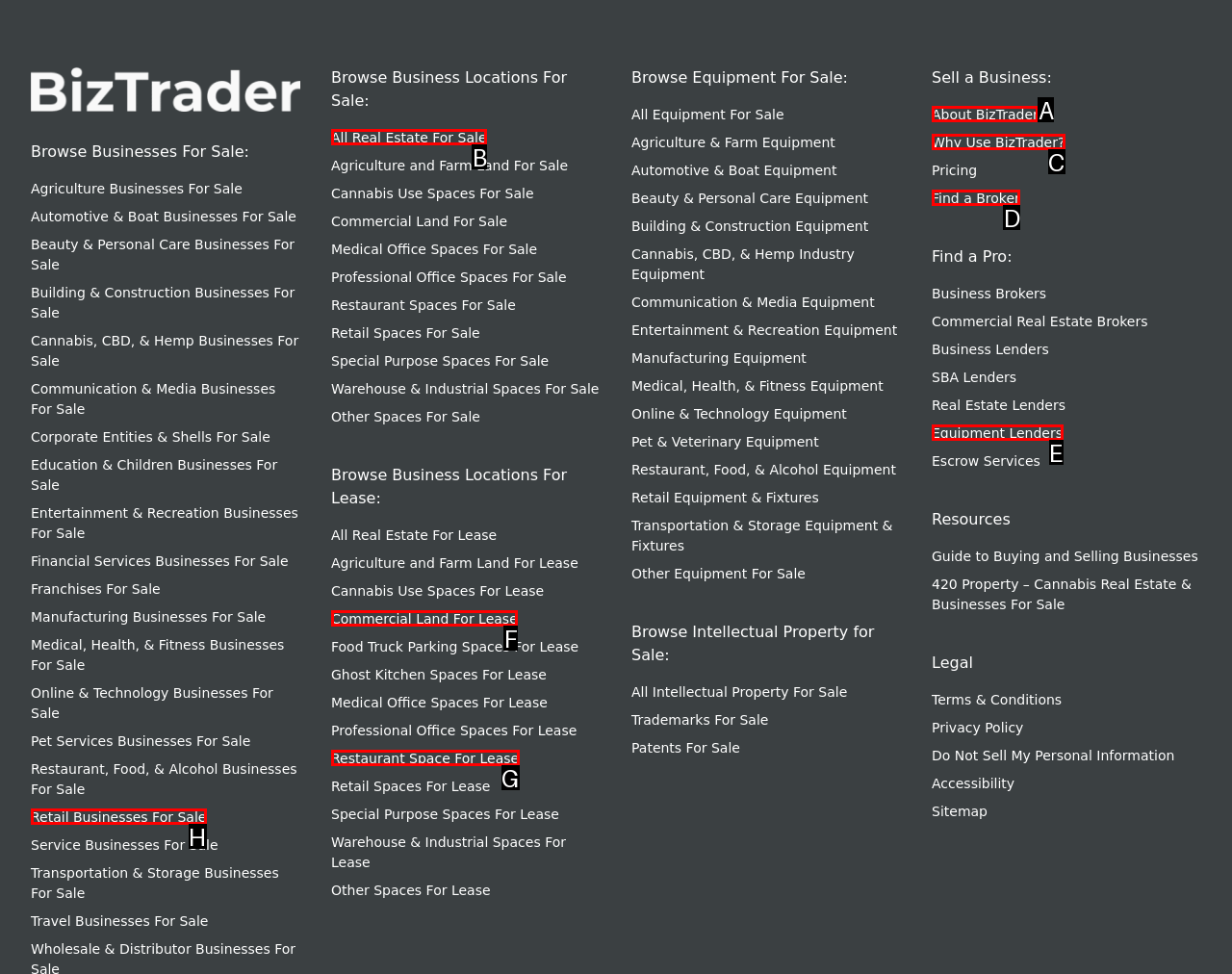Identify the HTML element that matches the description: Restaurant Space For Lease. Provide the letter of the correct option from the choices.

G